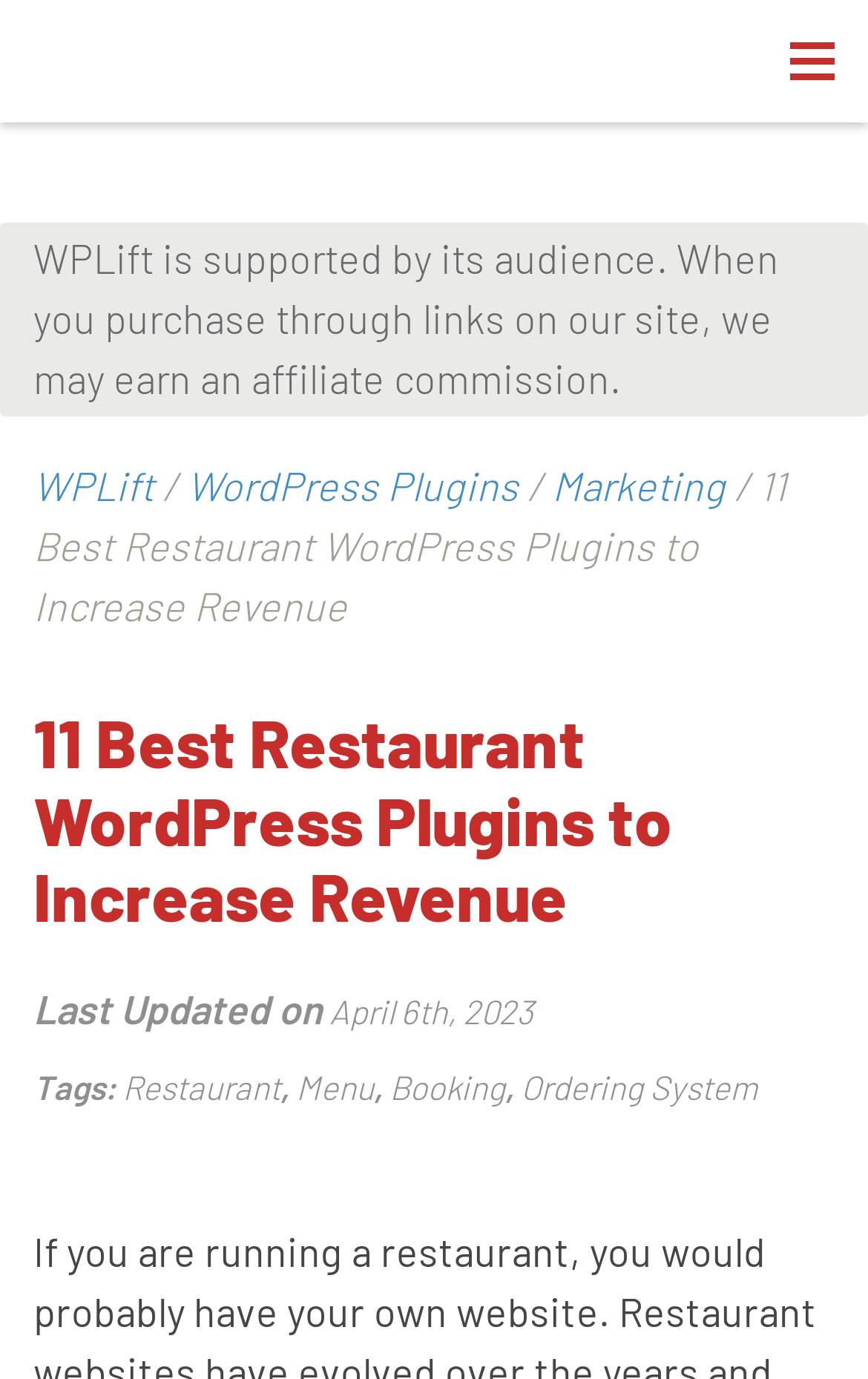Please identify the bounding box coordinates of where to click in order to follow the instruction: "Toggle the menu".

[0.91, 0.024, 0.962, 0.065]